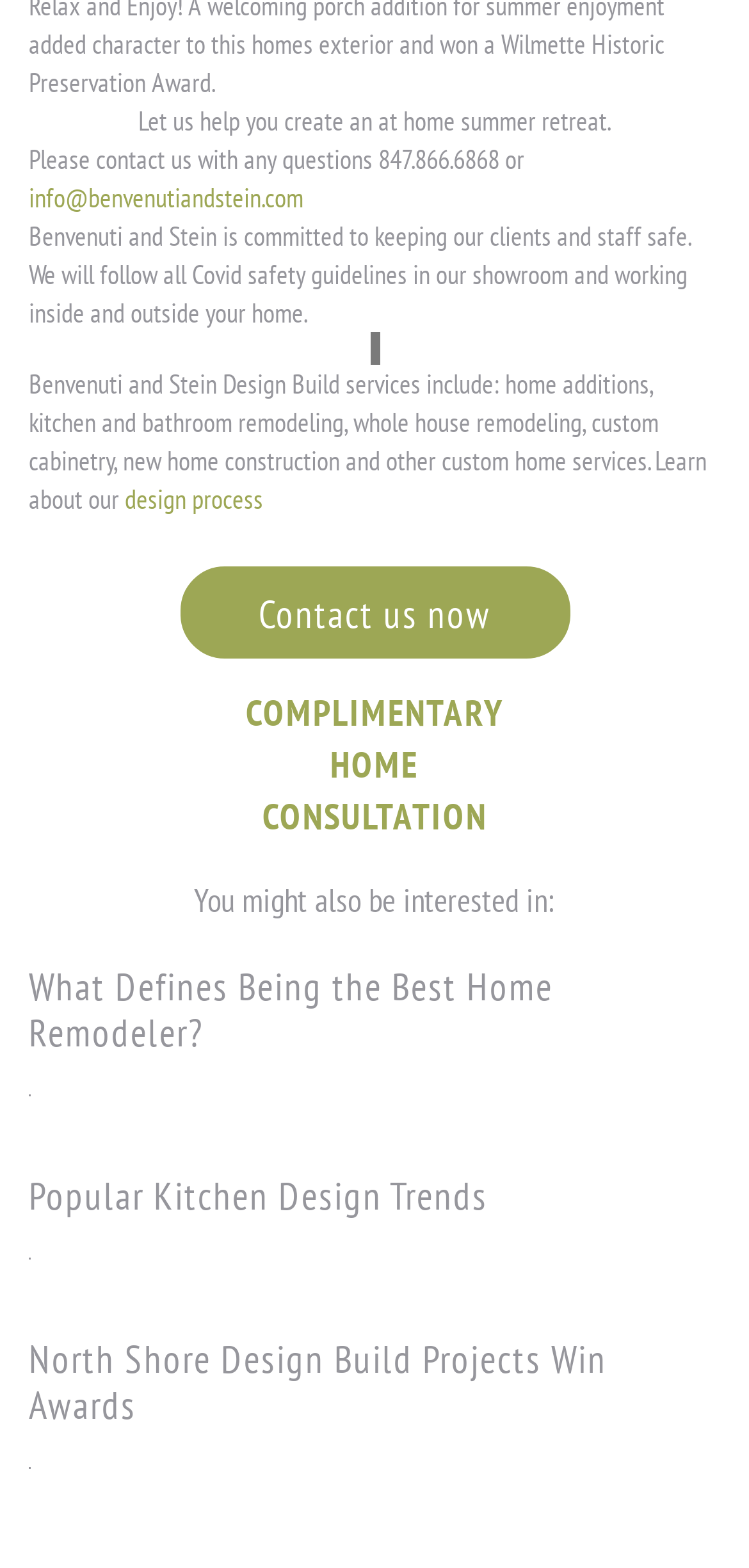Please determine the bounding box coordinates, formatted as (top-left x, top-left y, bottom-right x, bottom-right y), with all values as floating point numbers between 0 and 1. Identify the bounding box of the region described as: info@benvenutiandstein.com

[0.038, 0.115, 0.405, 0.138]